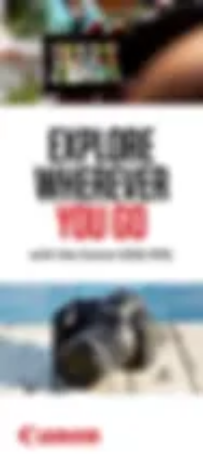What is visually represented in the lower section of the banner?
Craft a detailed and extensive response to the question.

The lower section of the banner visually represents a Canon camera, which is mentioned in the caption as a reference to the camera, suggesting that the banner is promoting Canon's camera products.